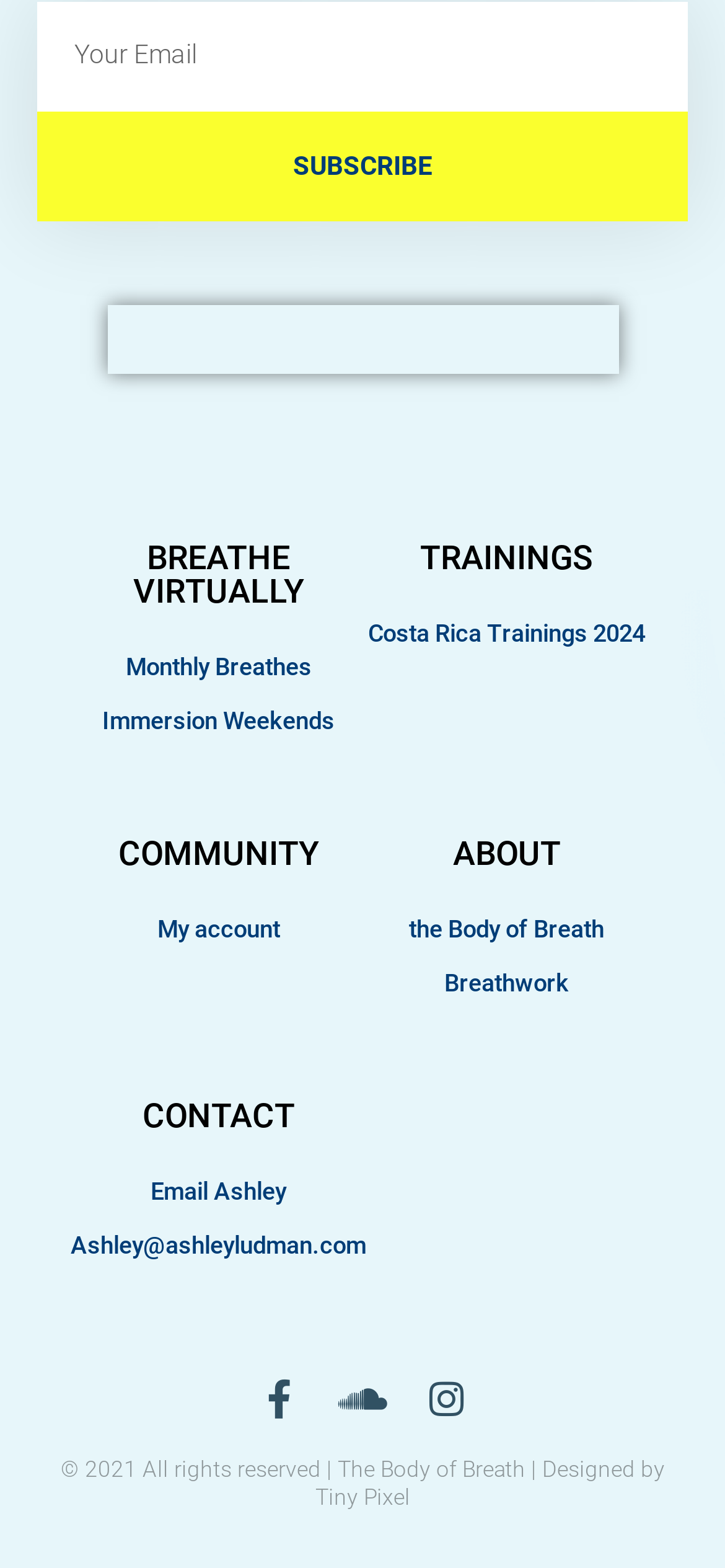Show the bounding box coordinates of the element that should be clicked to complete the task: "Subscribe to newsletter".

[0.051, 0.071, 0.949, 0.141]